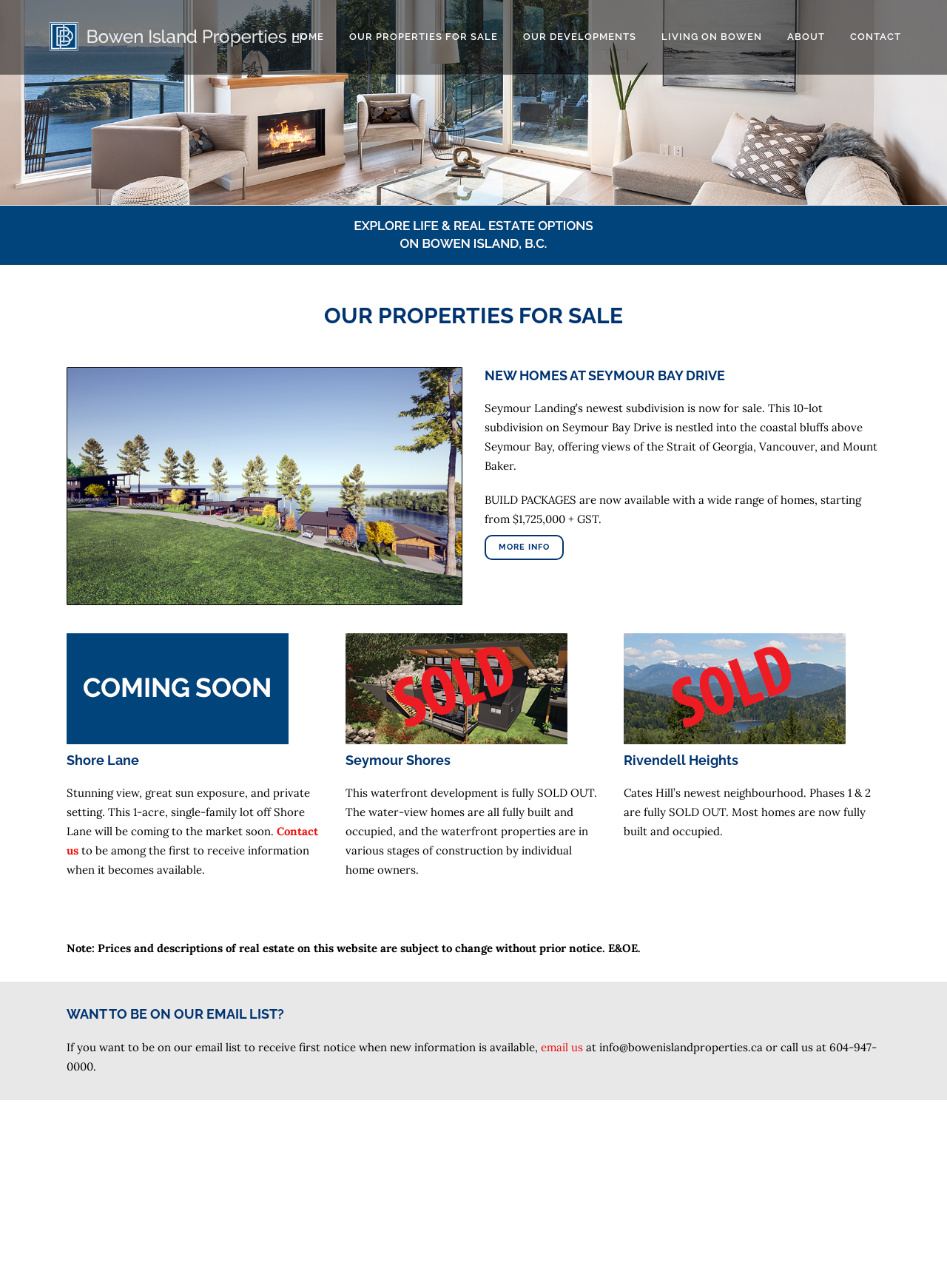Identify the bounding box coordinates of the clickable region necessary to fulfill the following instruction: "Contact us to receive information about the 'Shore Lane' property". The bounding box coordinates should be four float numbers between 0 and 1, i.e., [left, top, right, bottom].

[0.07, 0.64, 0.336, 0.666]